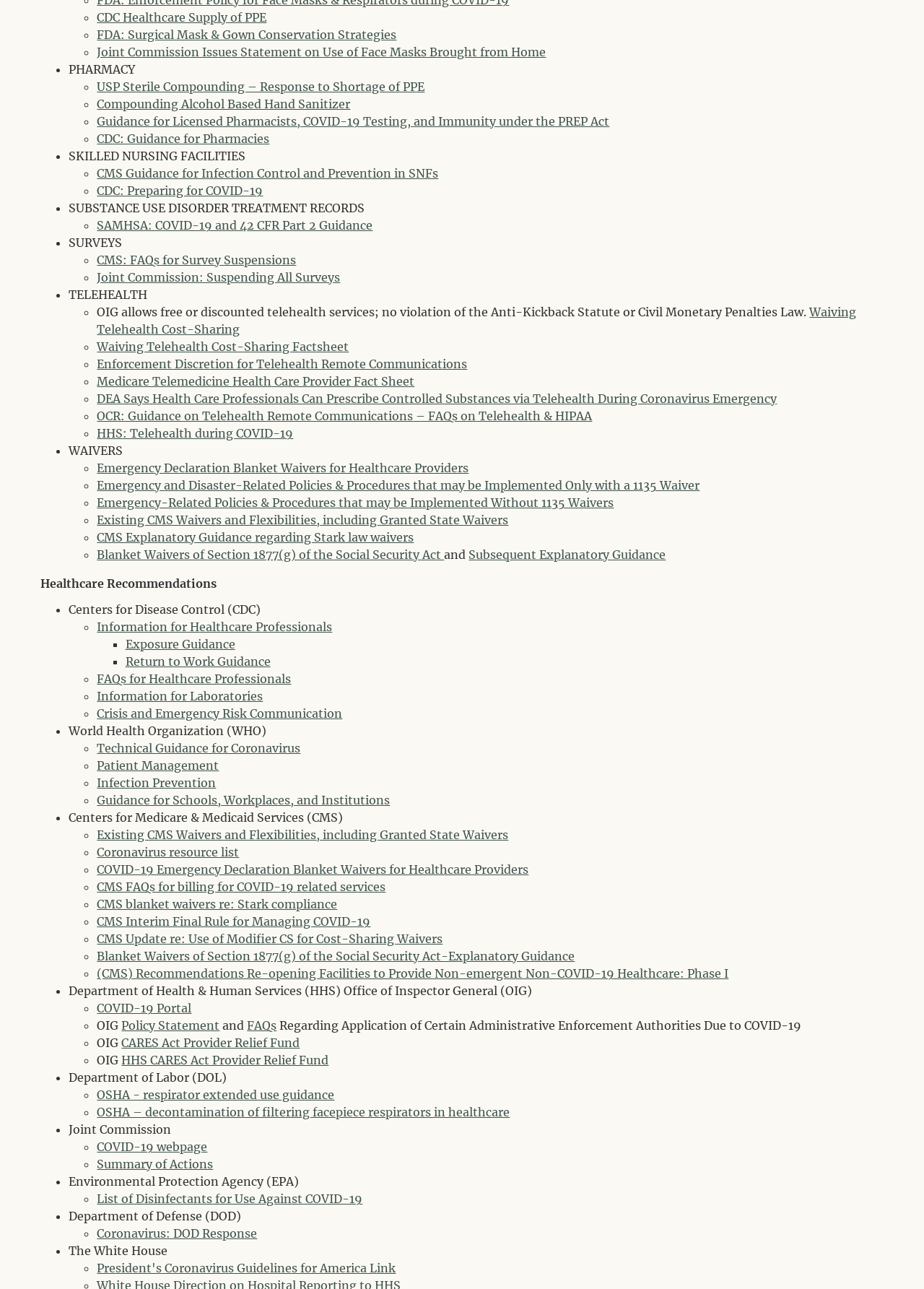How many sections are there on this webpage? Based on the screenshot, please respond with a single word or phrase.

6